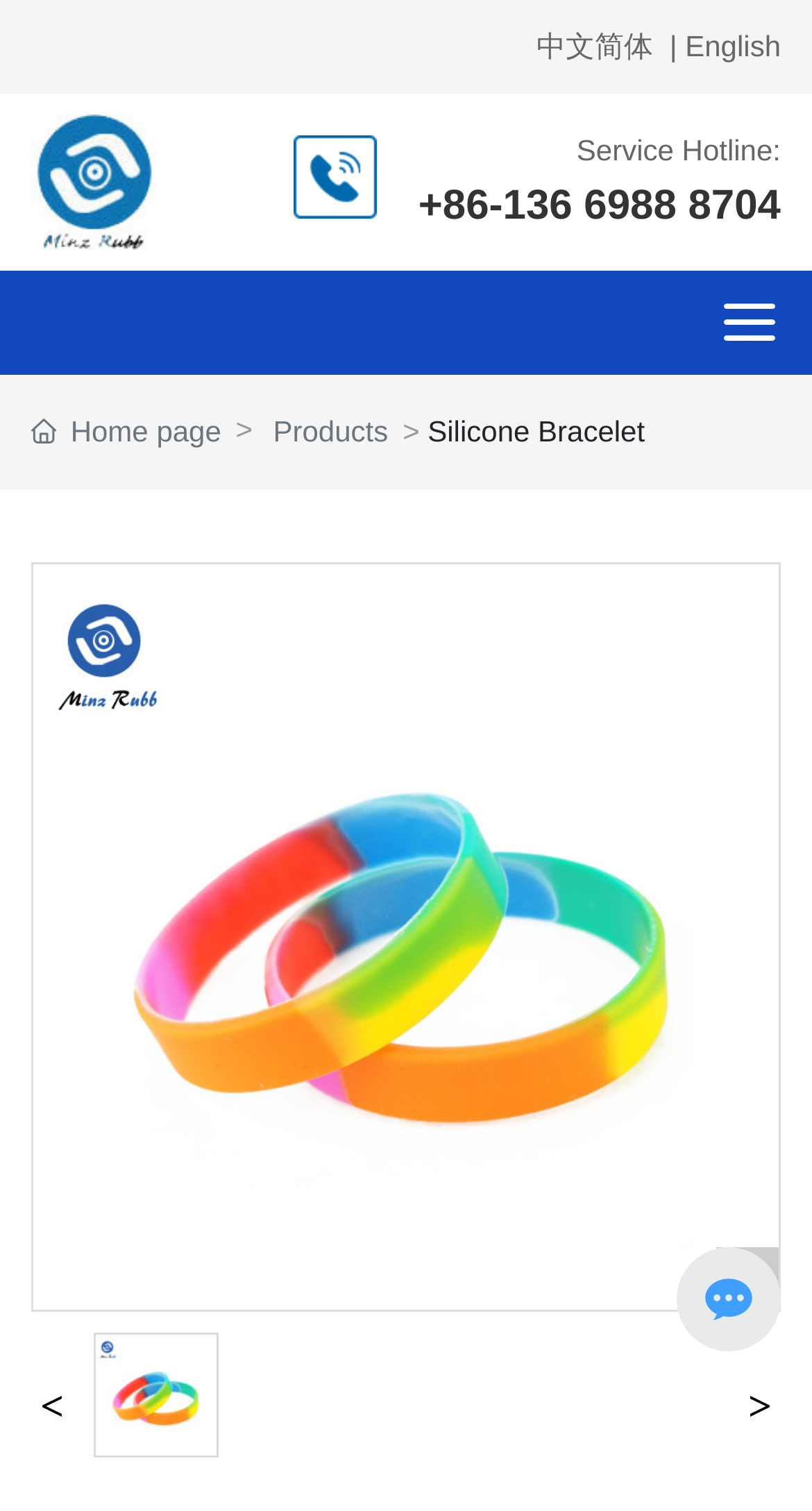What is the purpose of the '+' icon?
Provide a concise answer using a single word or phrase based on the image.

Expand or zoom